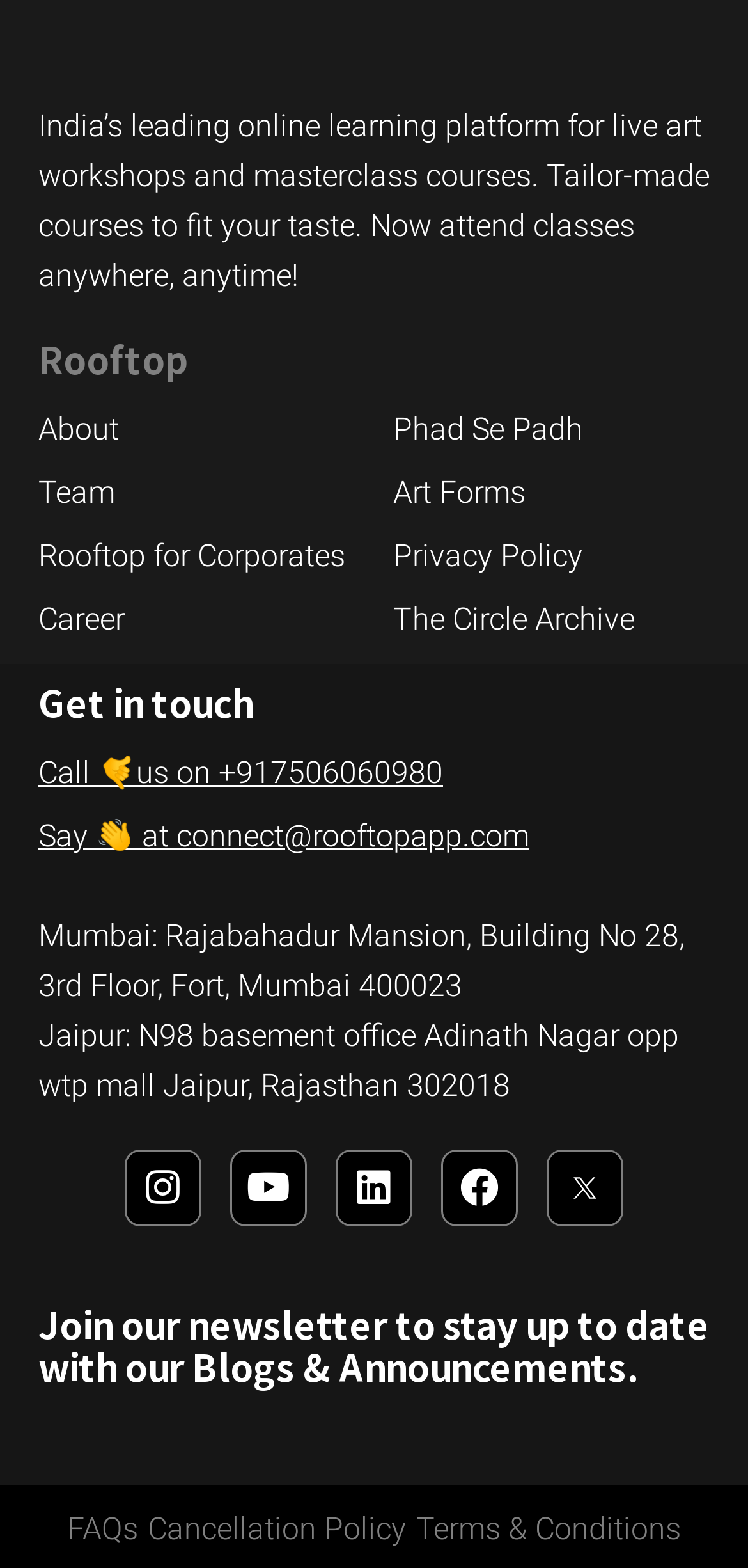Extract the bounding box coordinates for the HTML element that matches this description: "Linkedin". The coordinates should be four float numbers between 0 and 1, i.e., [left, top, right, bottom].

[0.449, 0.733, 0.551, 0.782]